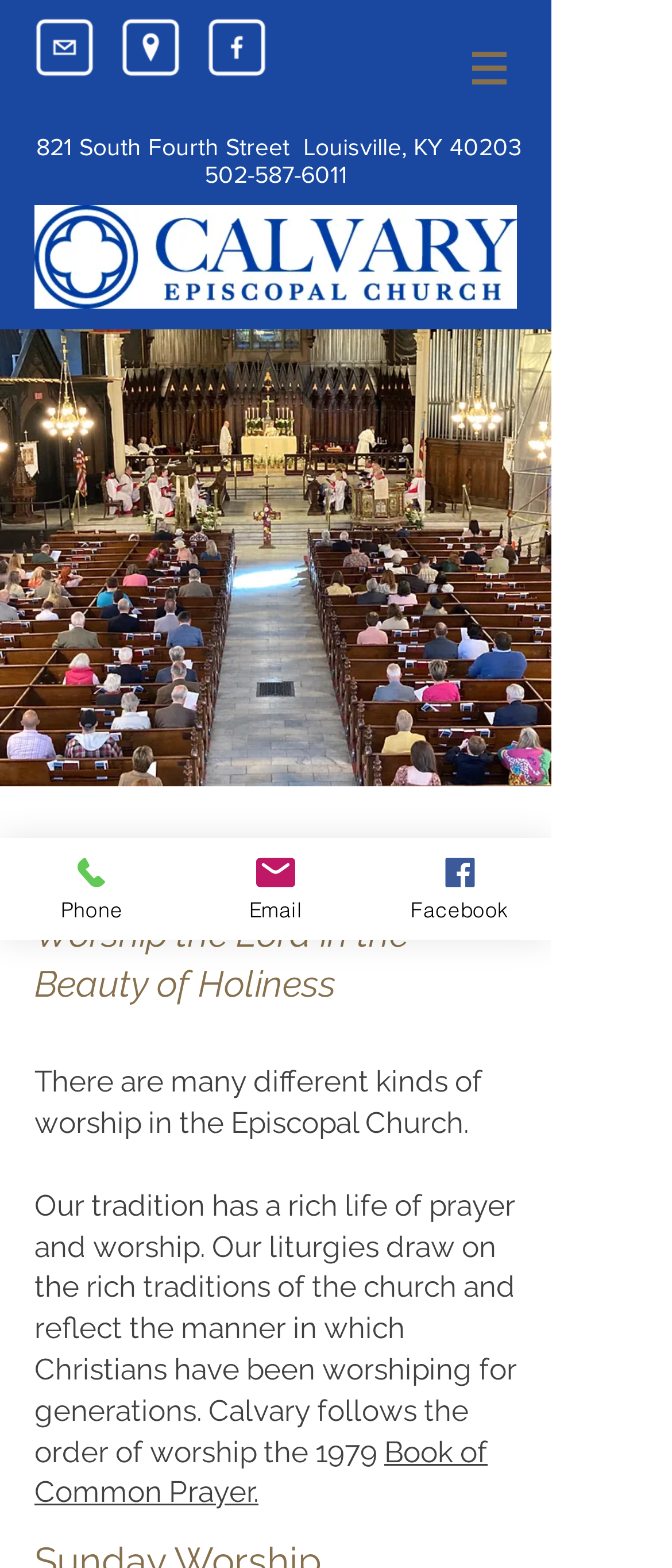Can you find the bounding box coordinates for the element to click on to achieve the instruction: "Call the phone number"?

[0.304, 0.102, 0.517, 0.12]